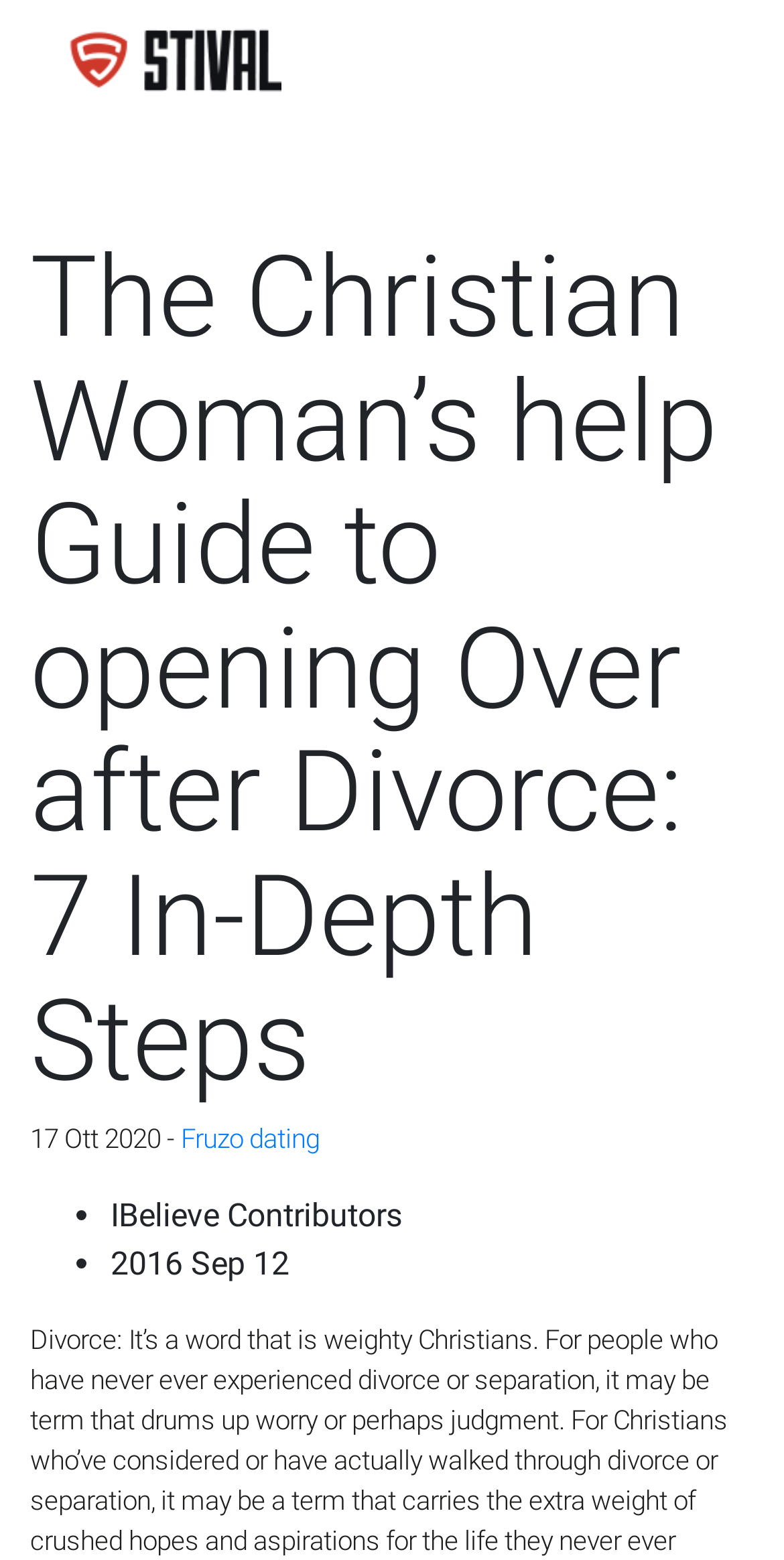Provide your answer in one word or a succinct phrase for the question: 
What is the link text below the heading?

Fruzo dating